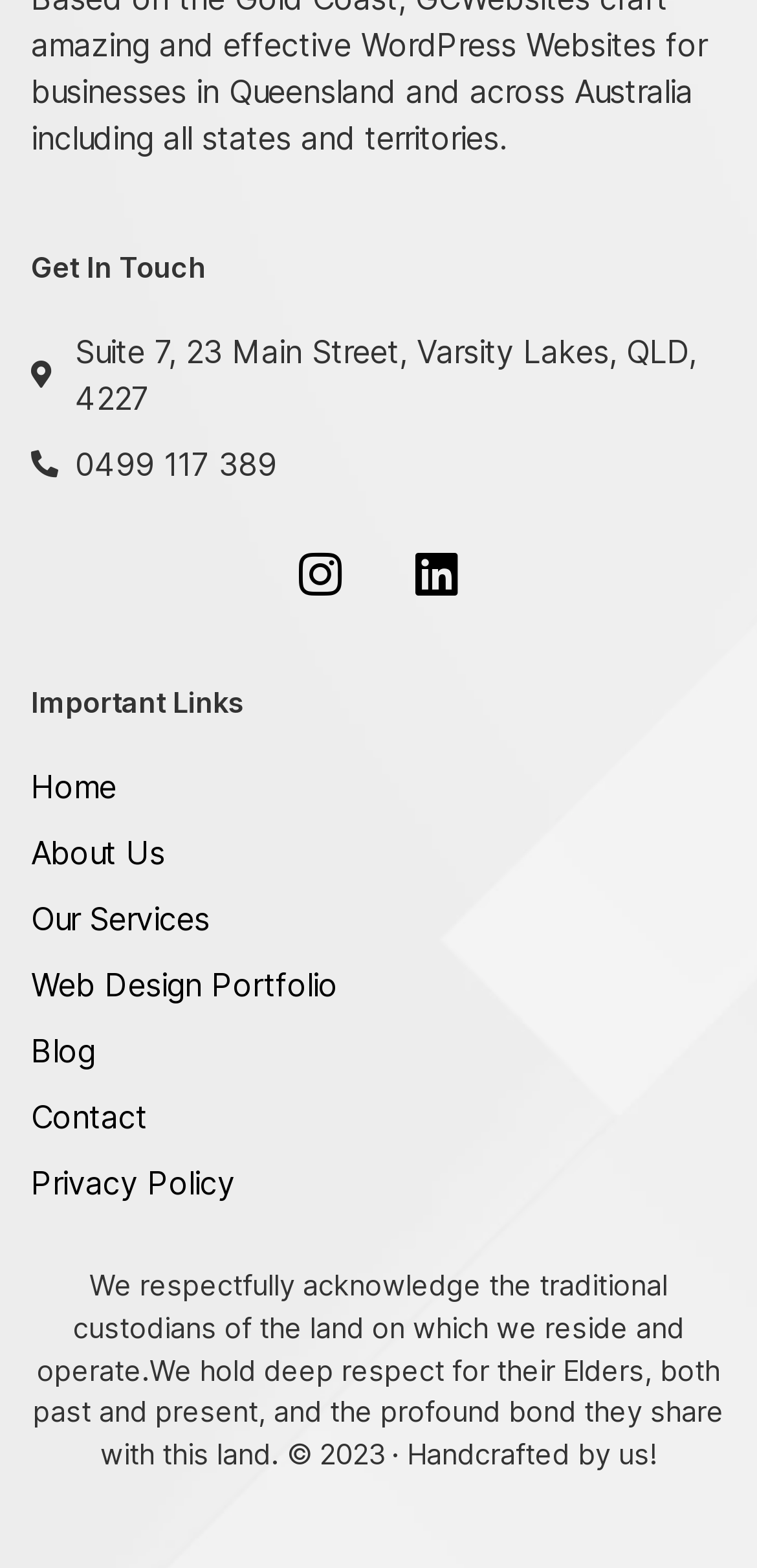Determine the coordinates of the bounding box for the clickable area needed to execute this instruction: "Open Instagram".

[0.359, 0.336, 0.487, 0.397]